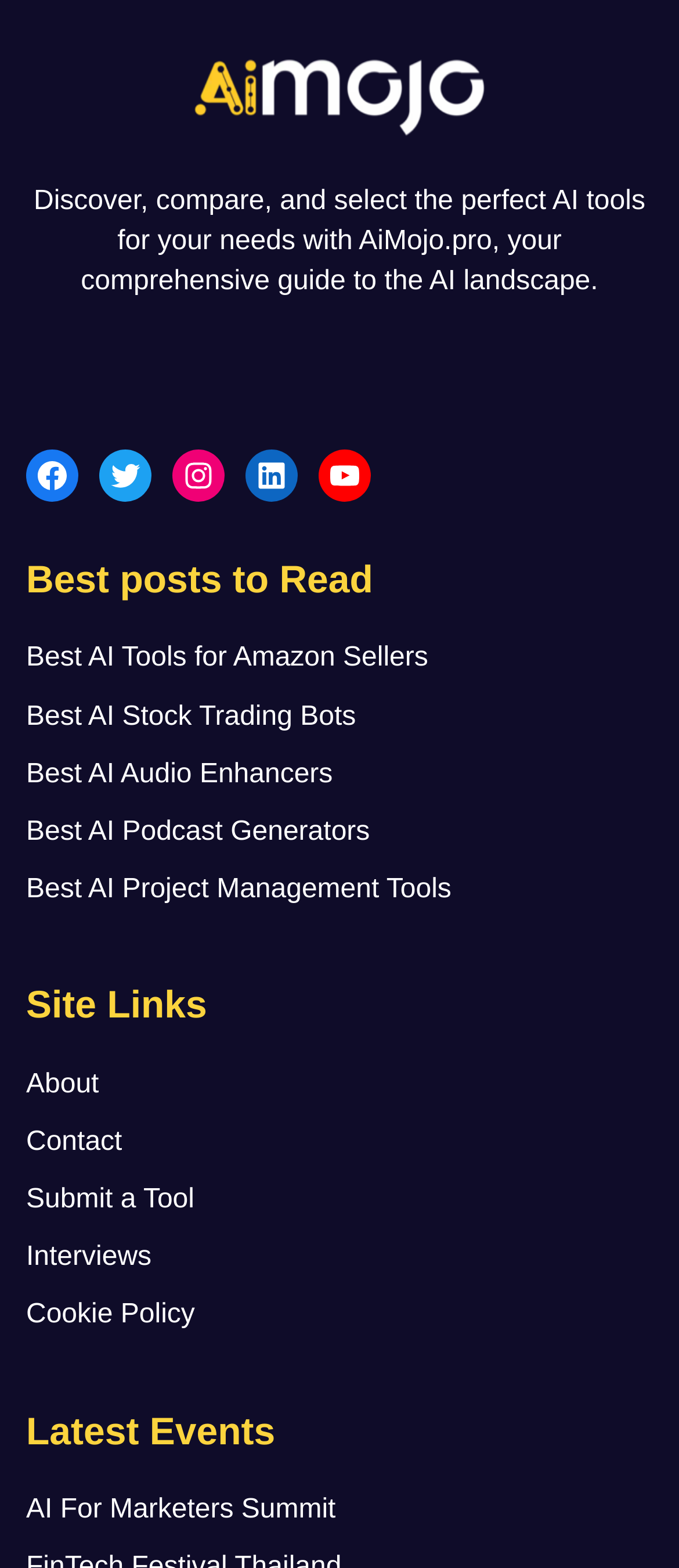Please identify the bounding box coordinates of the element on the webpage that should be clicked to follow this instruction: "Learn about AI For Marketers Summit". The bounding box coordinates should be given as four float numbers between 0 and 1, formatted as [left, top, right, bottom].

[0.038, 0.953, 0.494, 0.972]